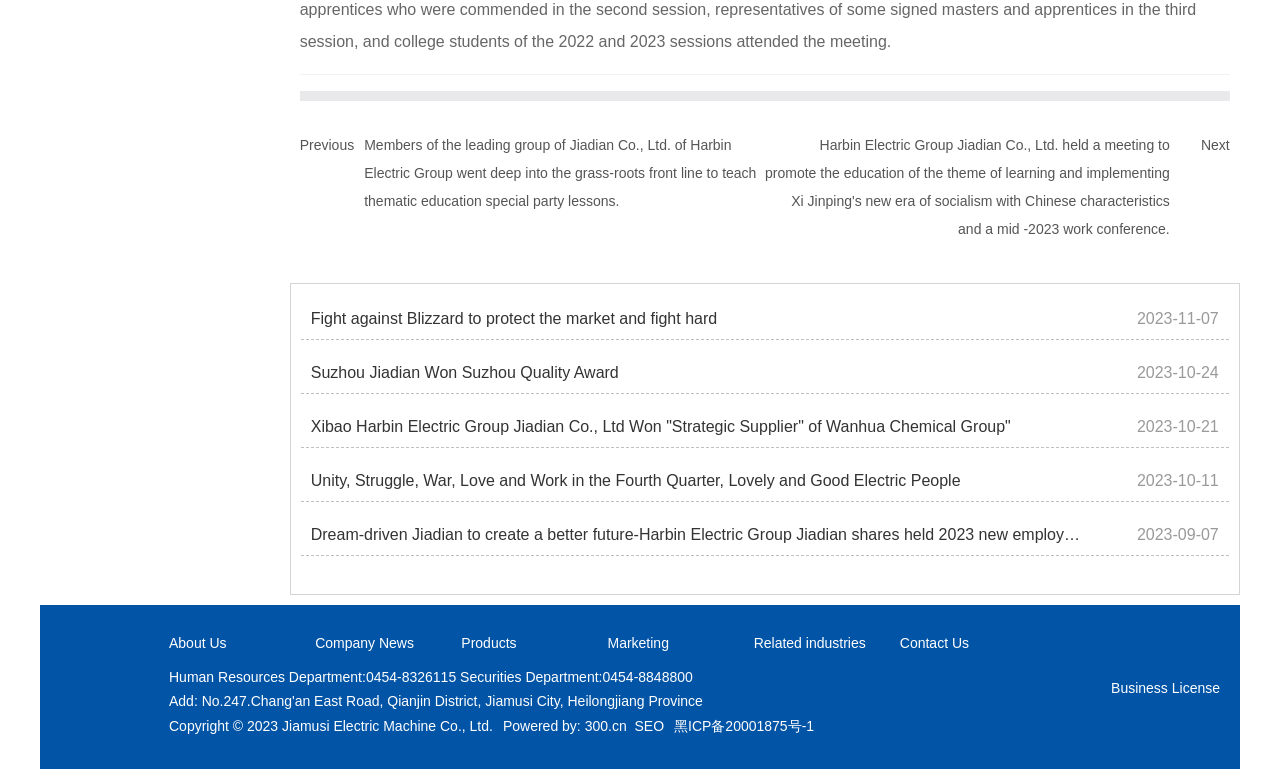Please specify the bounding box coordinates in the format (top-left x, top-left y, bottom-right x, bottom-right y), with values ranging from 0 to 1. Identify the bounding box for the UI component described as follows: Privacy Policy

None